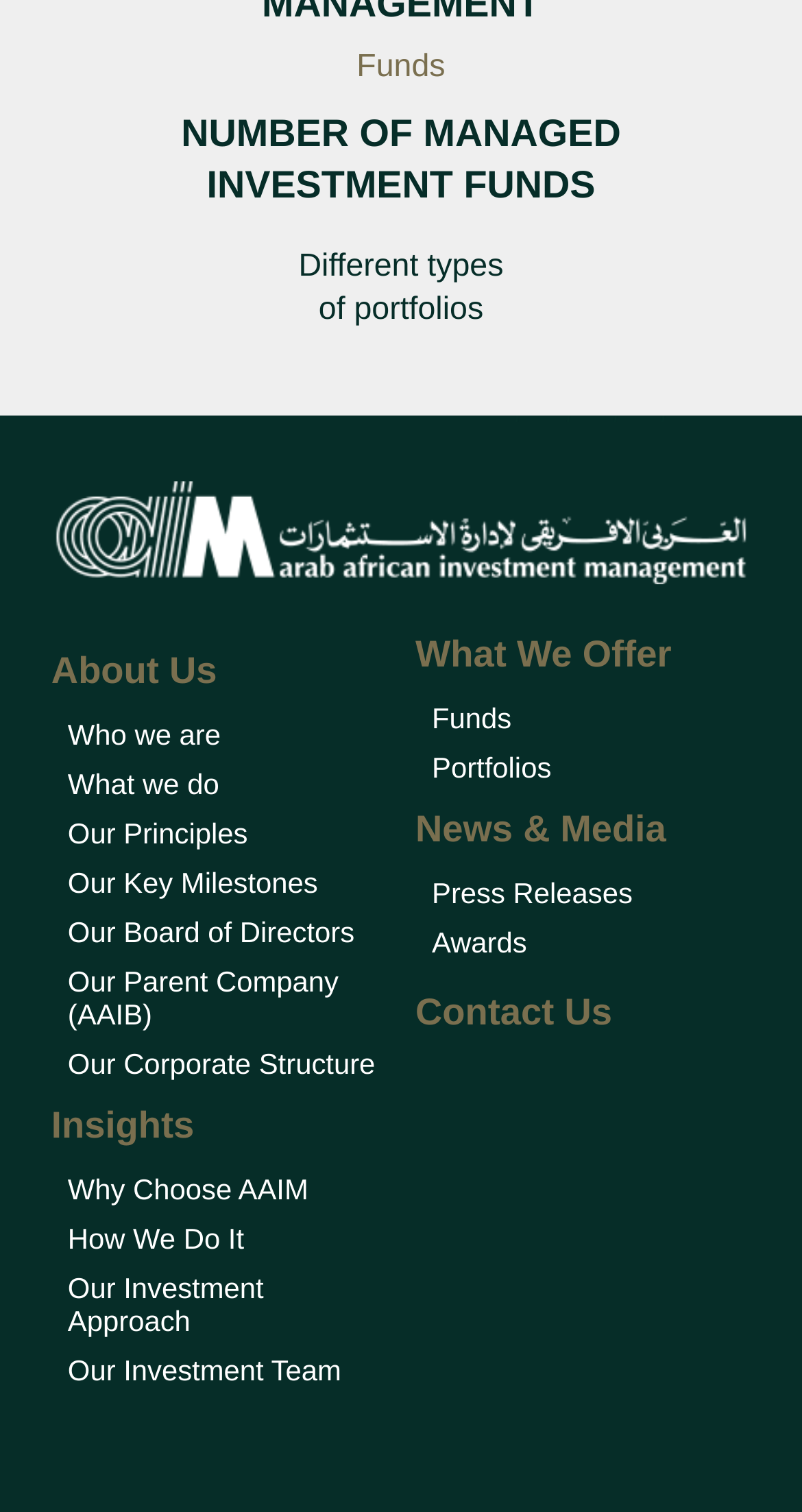Provide the bounding box coordinates of the area you need to click to execute the following instruction: "view november 2023".

None